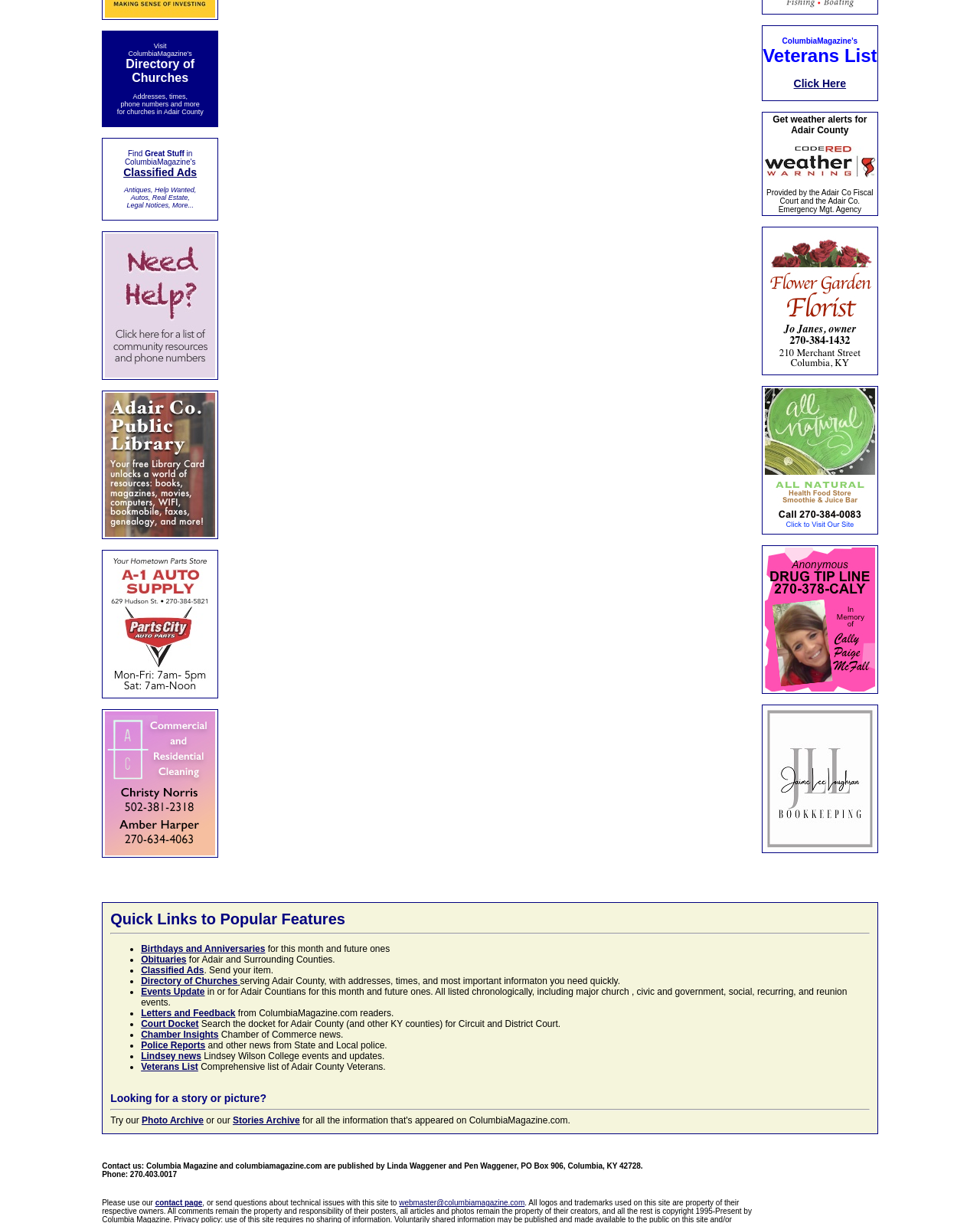Find and indicate the bounding box coordinates of the region you should select to follow the given instruction: "Find Veterans List".

[0.778, 0.037, 0.895, 0.054]